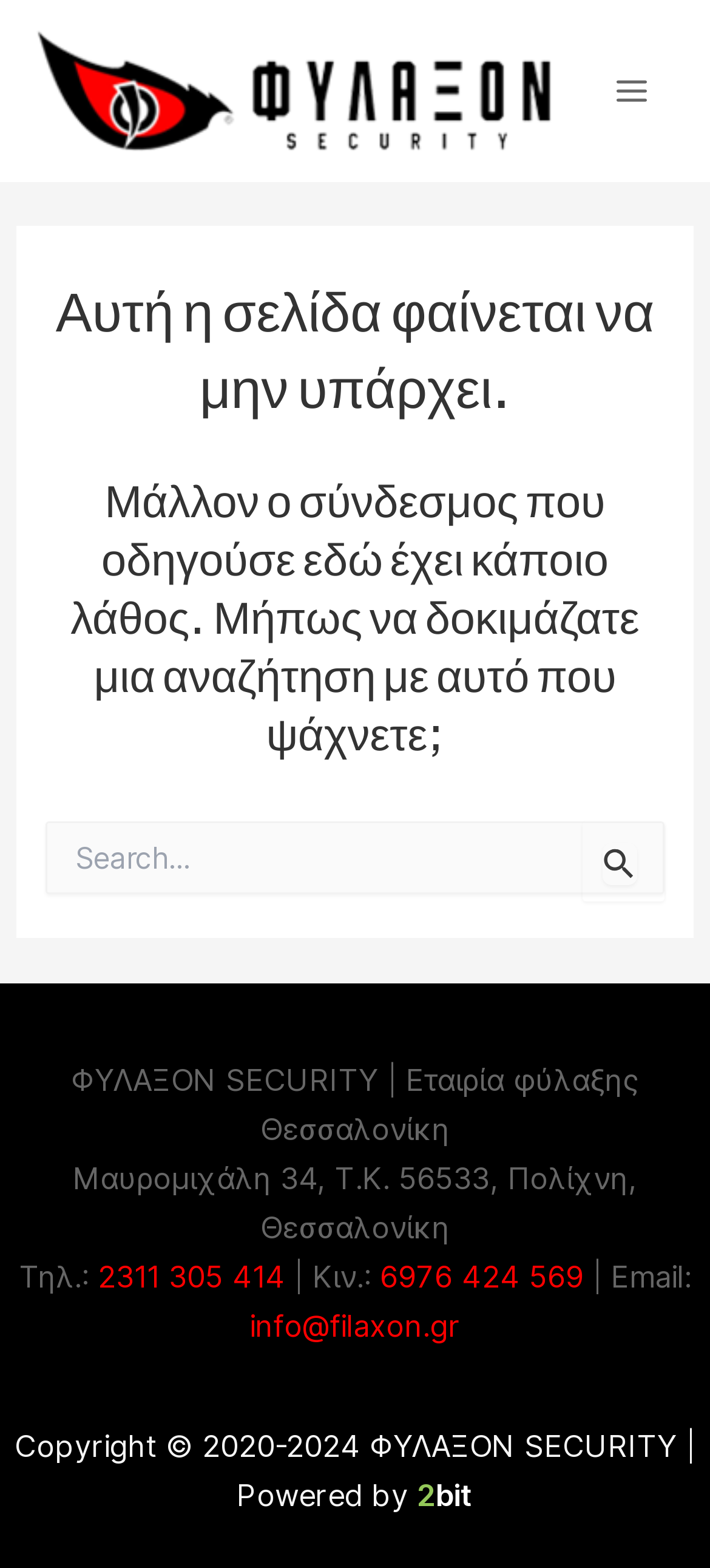Please pinpoint the bounding box coordinates for the region I should click to adhere to this instruction: "Click on ΦΥΛΑΞΟΝ security link".

[0.051, 0.045, 0.778, 0.068]